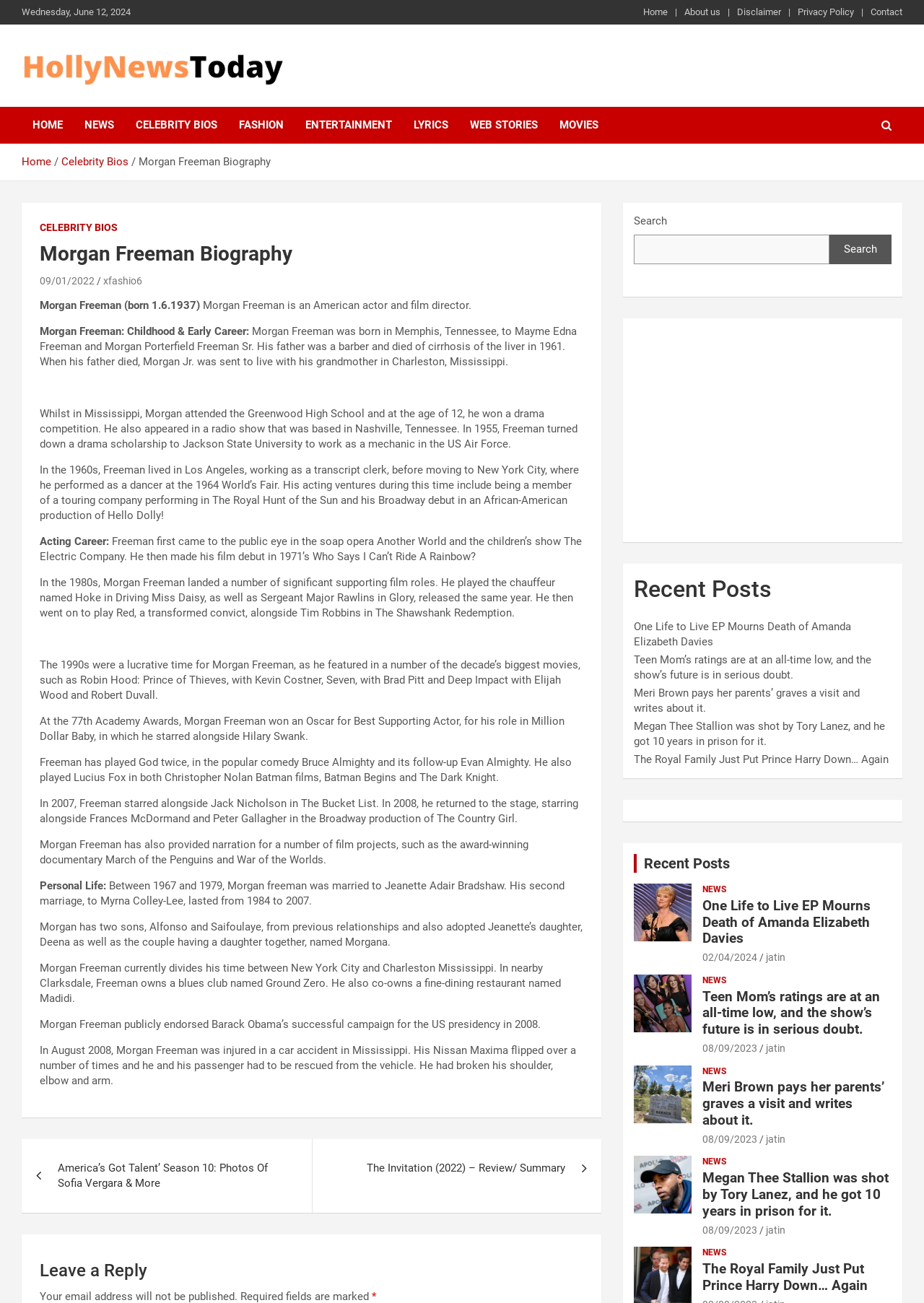Find the bounding box coordinates for the area that must be clicked to perform this action: "Search for something".

[0.686, 0.18, 0.898, 0.203]